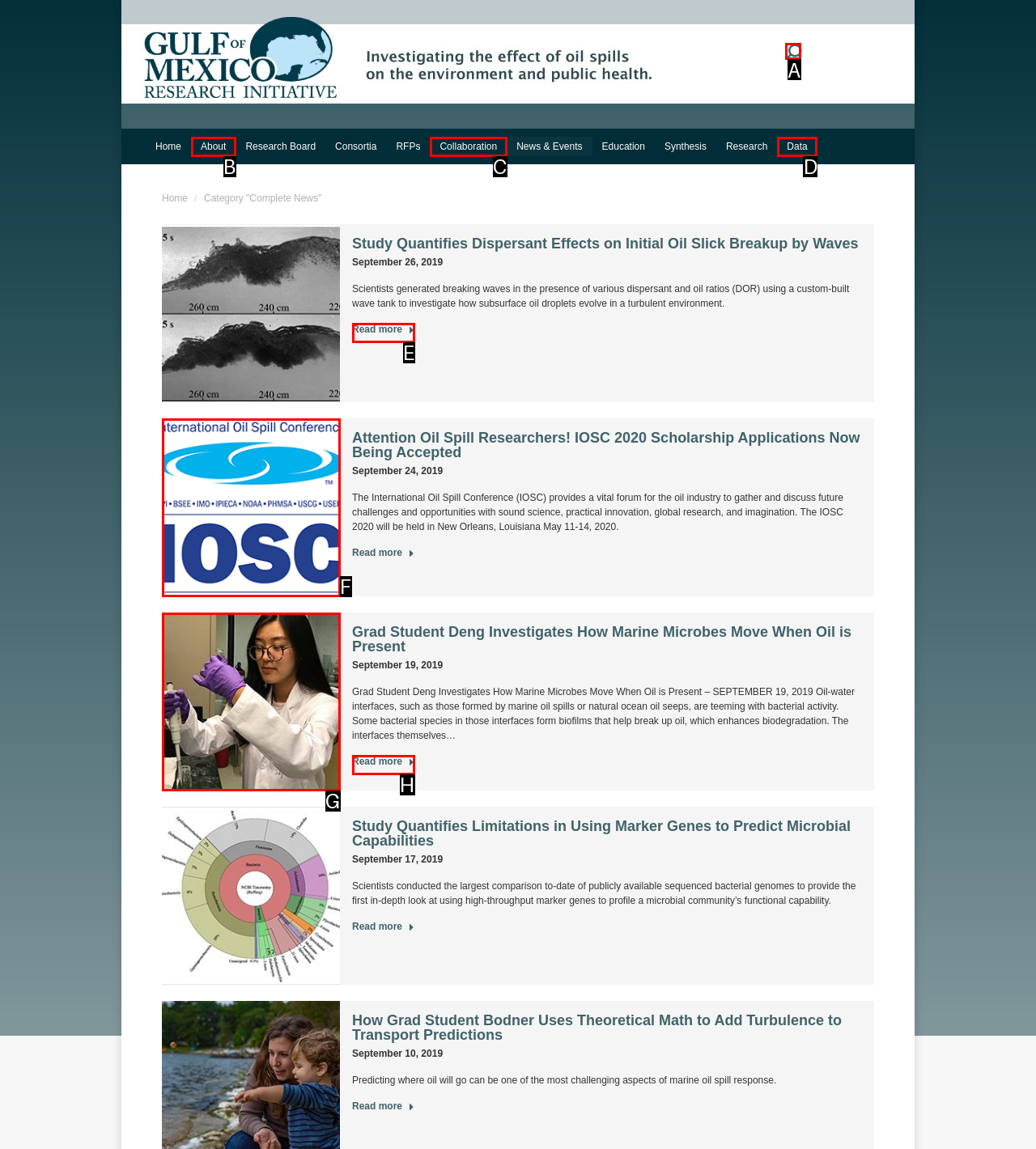Identify the correct option to click in order to complete this task: Learn about the author
Answer with the letter of the chosen option directly.

None